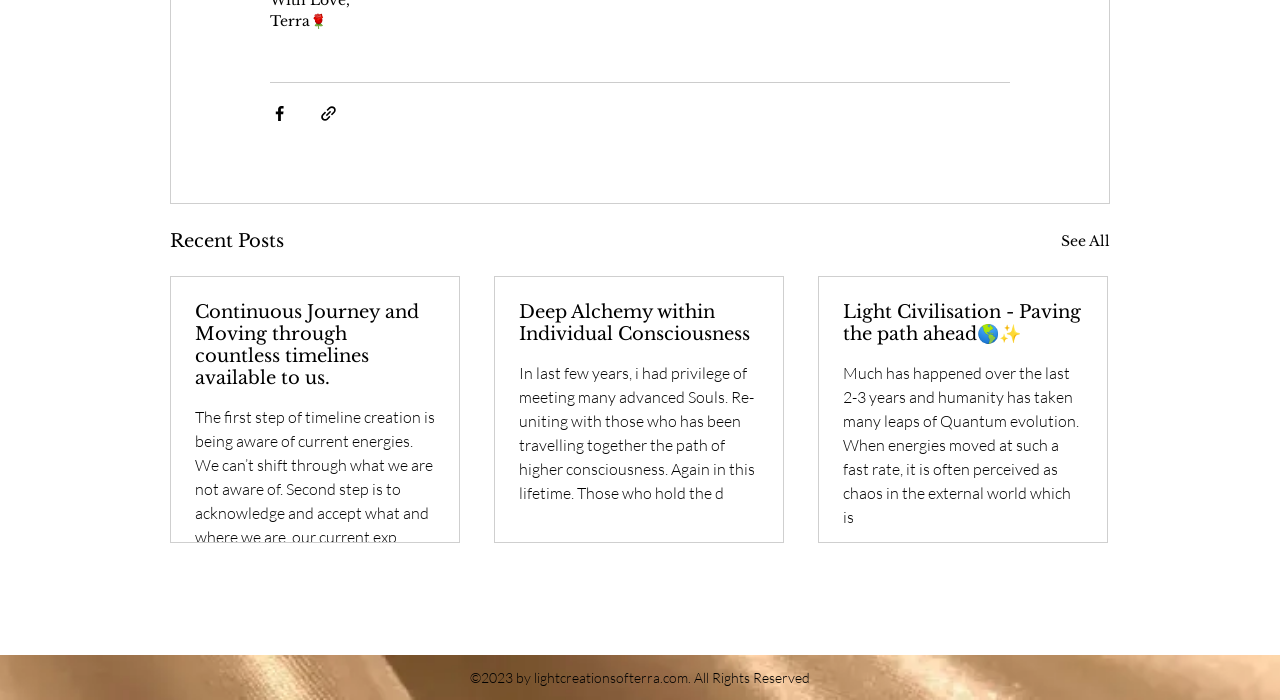What is the name of the website?
Based on the image, answer the question with as much detail as possible.

The name of the website can be found at the top of the webpage, where it says 'Terra' with a flower emoji next to it.